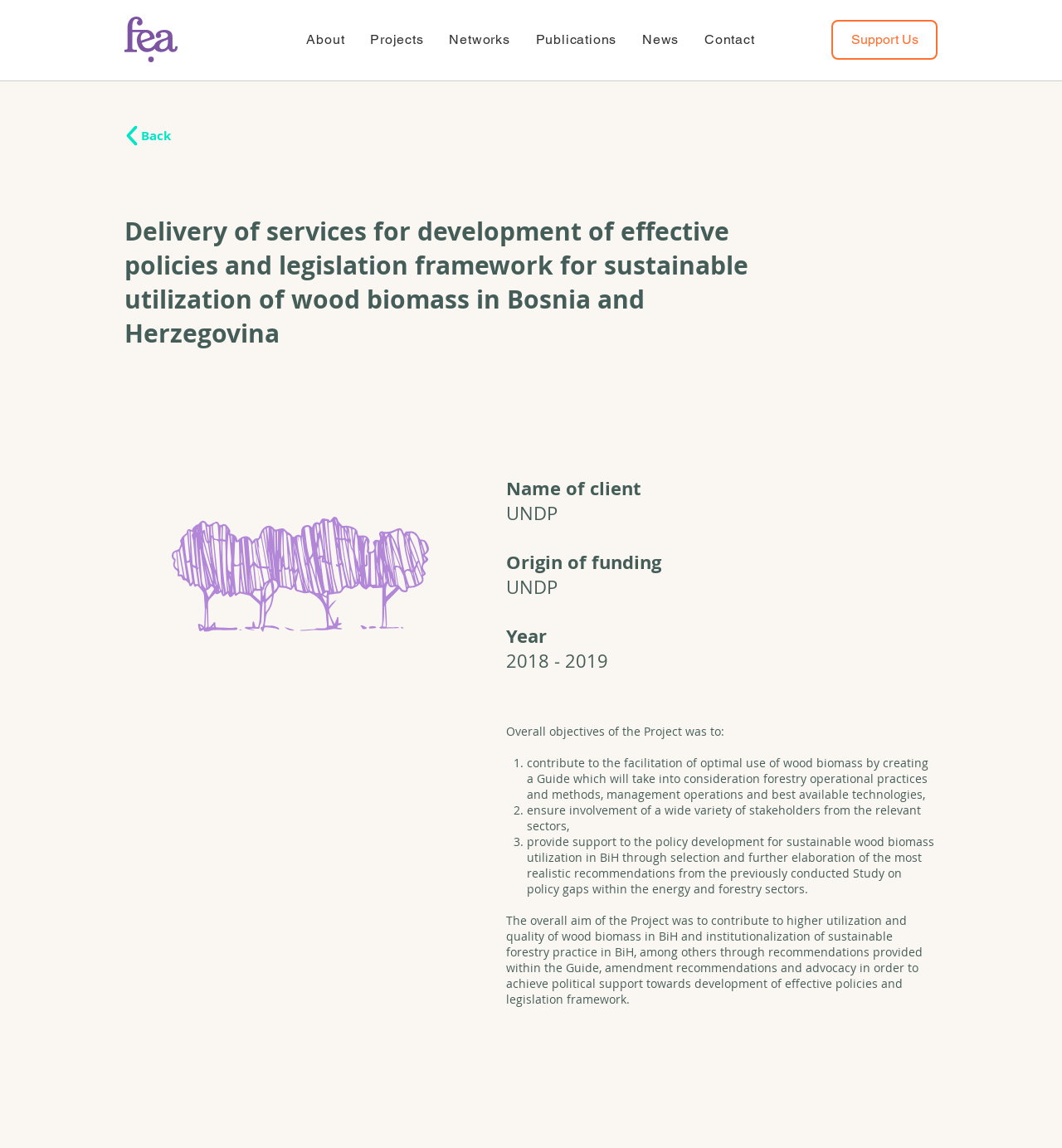Answer this question in one word or a short phrase: How many objectives does the project have?

3